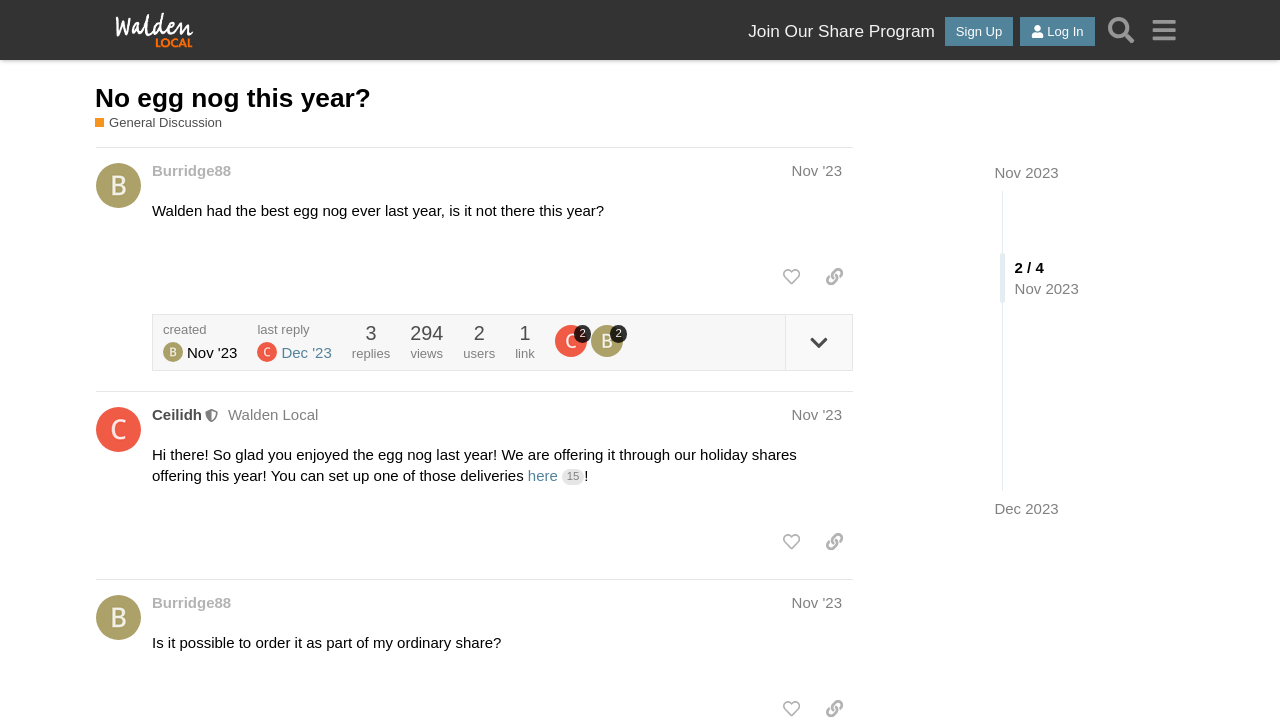Identify the bounding box coordinates for the element that needs to be clicked to fulfill this instruction: "Search for something". Provide the coordinates in the format of four float numbers between 0 and 1: [left, top, right, bottom].

[0.859, 0.013, 0.892, 0.07]